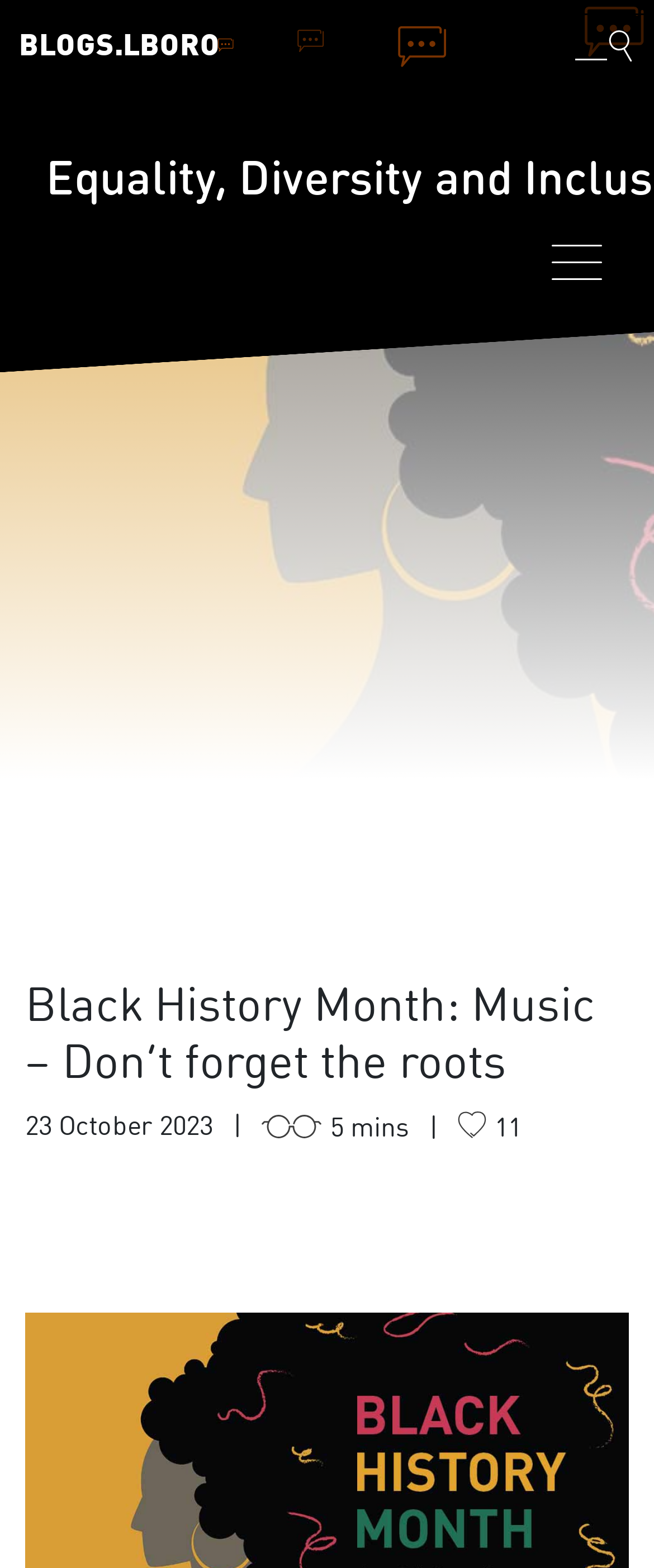Is the navigation menu expanded? Refer to the image and provide a one-word or short phrase answer.

False